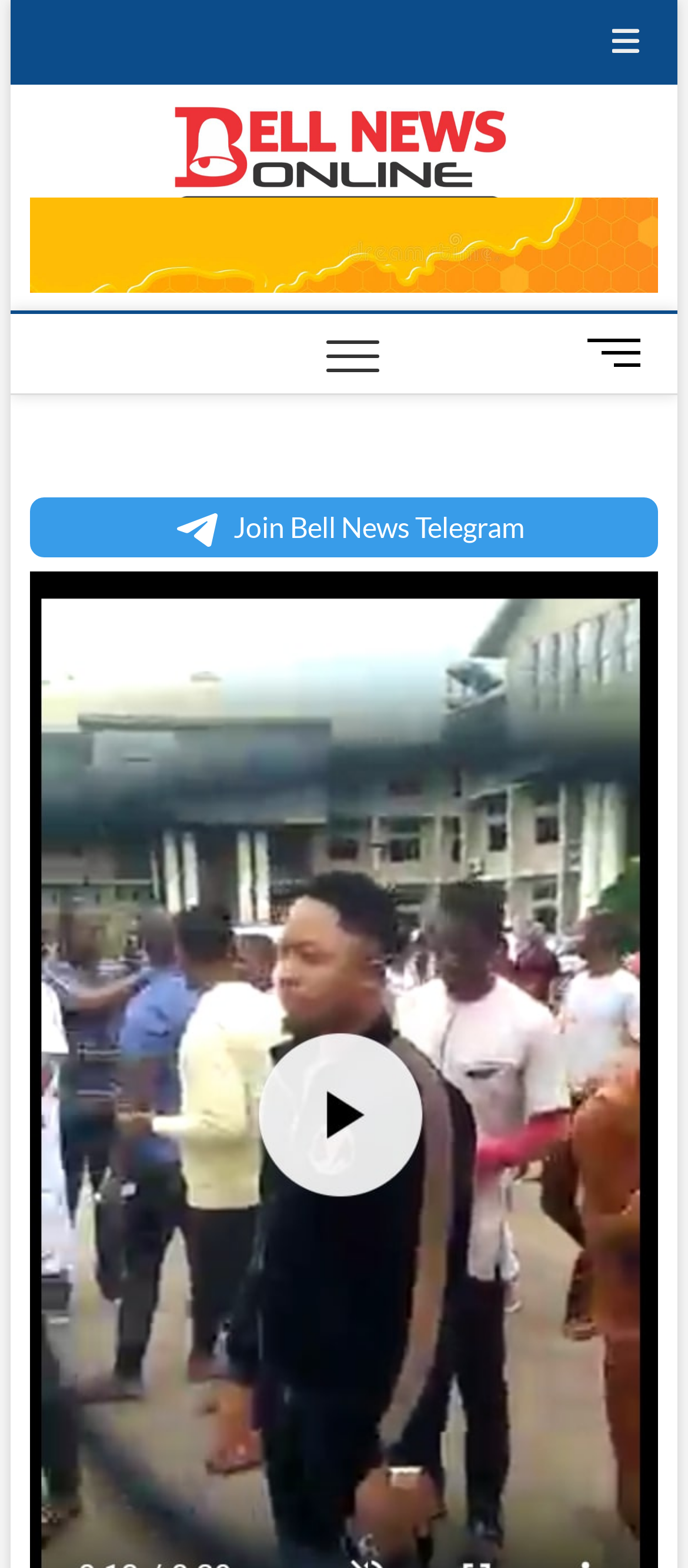Respond concisely with one word or phrase to the following query:
How many navigation menus are there?

2